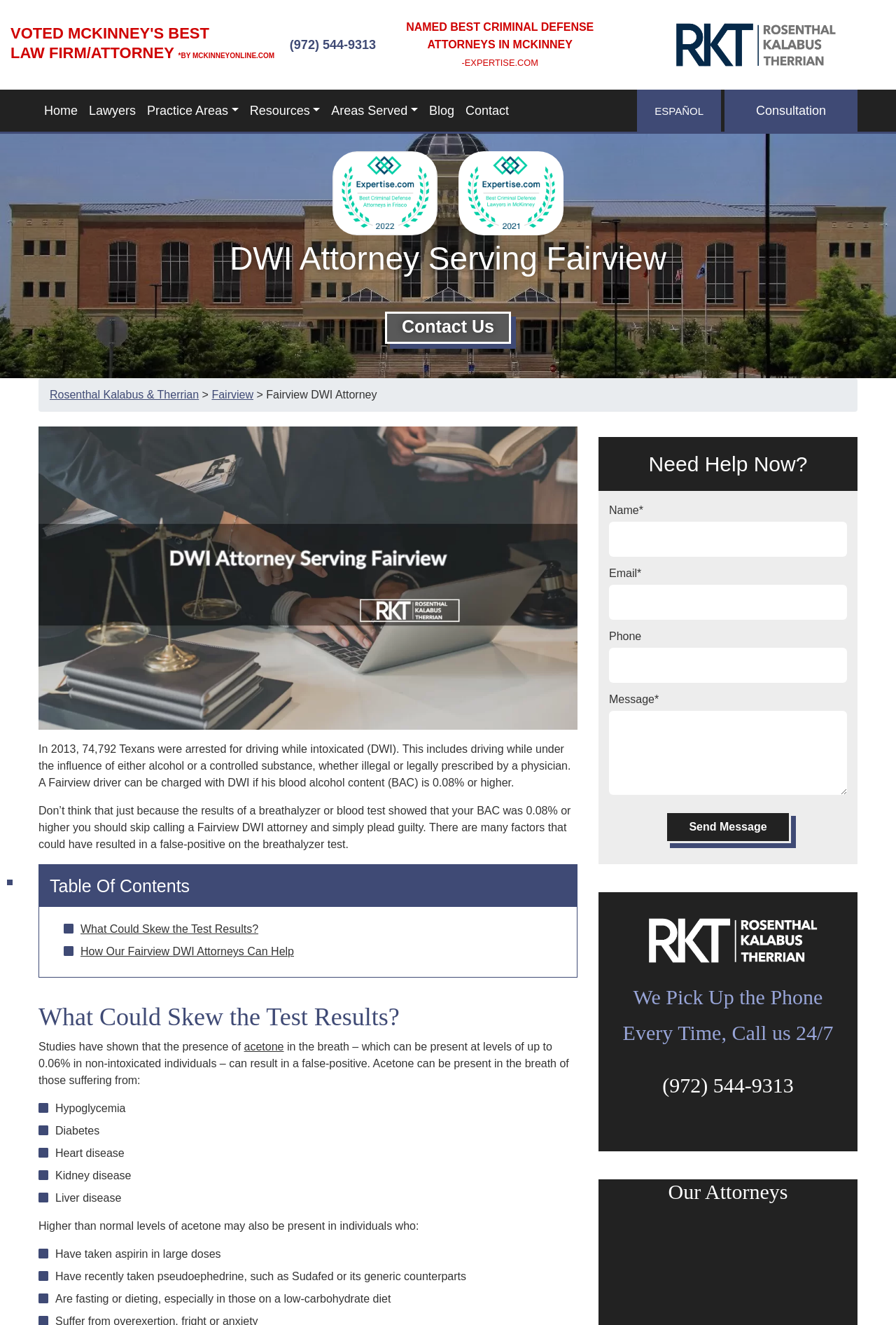What is the phone number to contact the law firm?
Please answer the question with as much detail as possible using the screenshot.

I found the phone number by looking at the top-right corner of the webpage, where it is displayed prominently as a link.